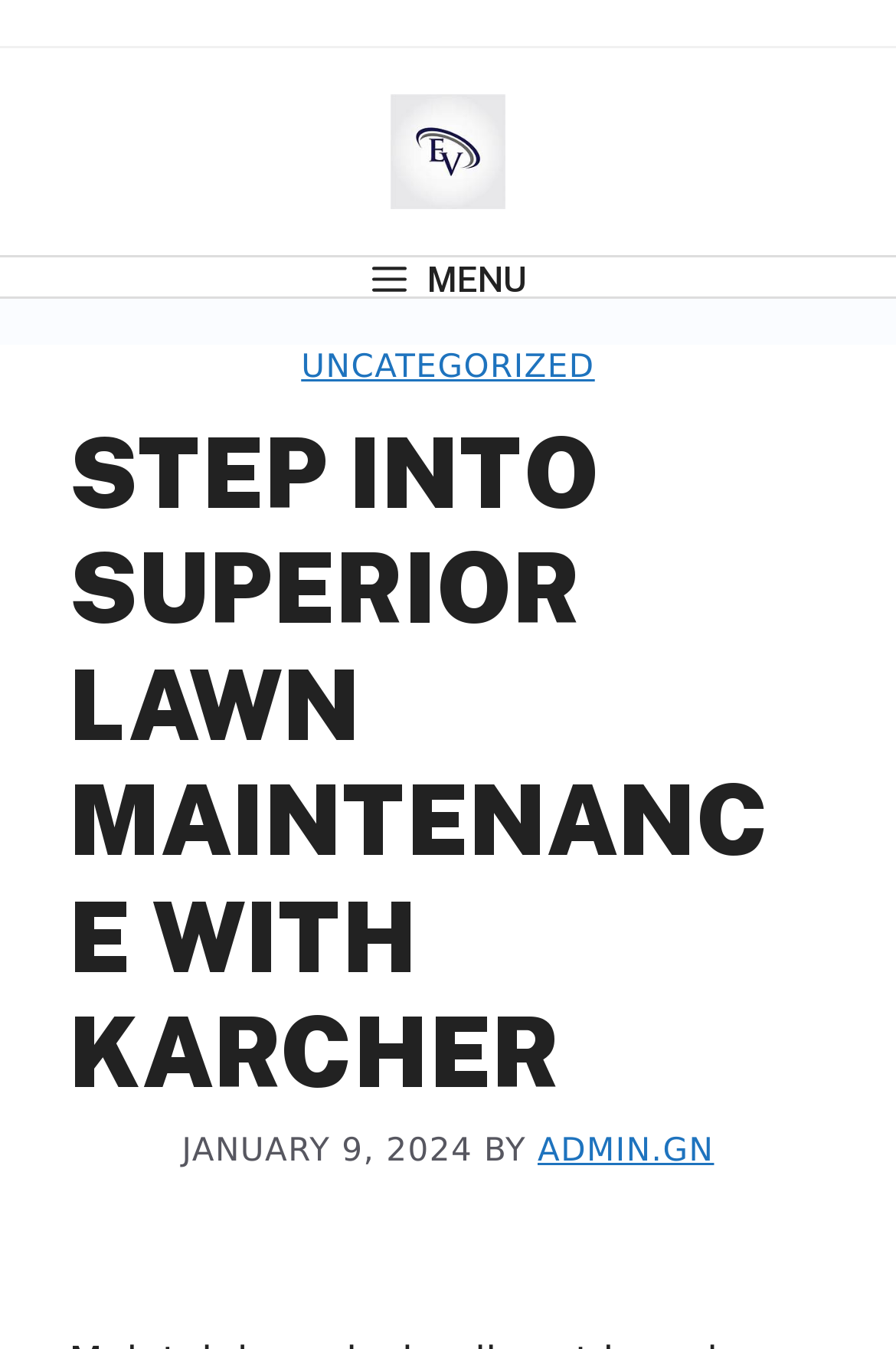Locate the UI element described by Menu and provide its bounding box coordinates. Use the format (top-left x, top-left y, bottom-right x, bottom-right y) with all values as floating point numbers between 0 and 1.

[0.051, 0.191, 0.949, 0.22]